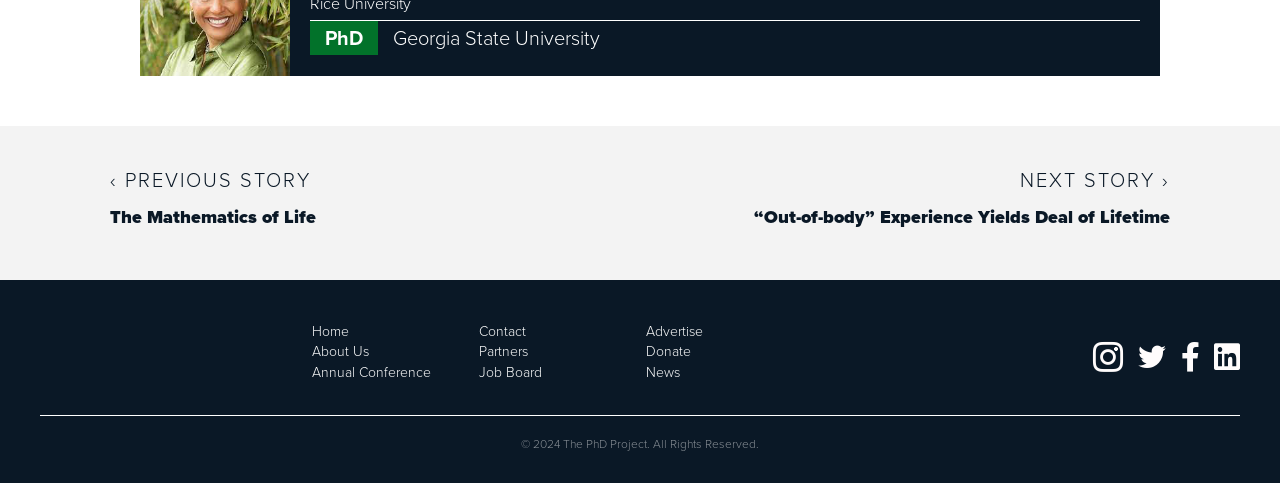Provide a one-word or brief phrase answer to the question:
What is the copyright year mentioned?

2024